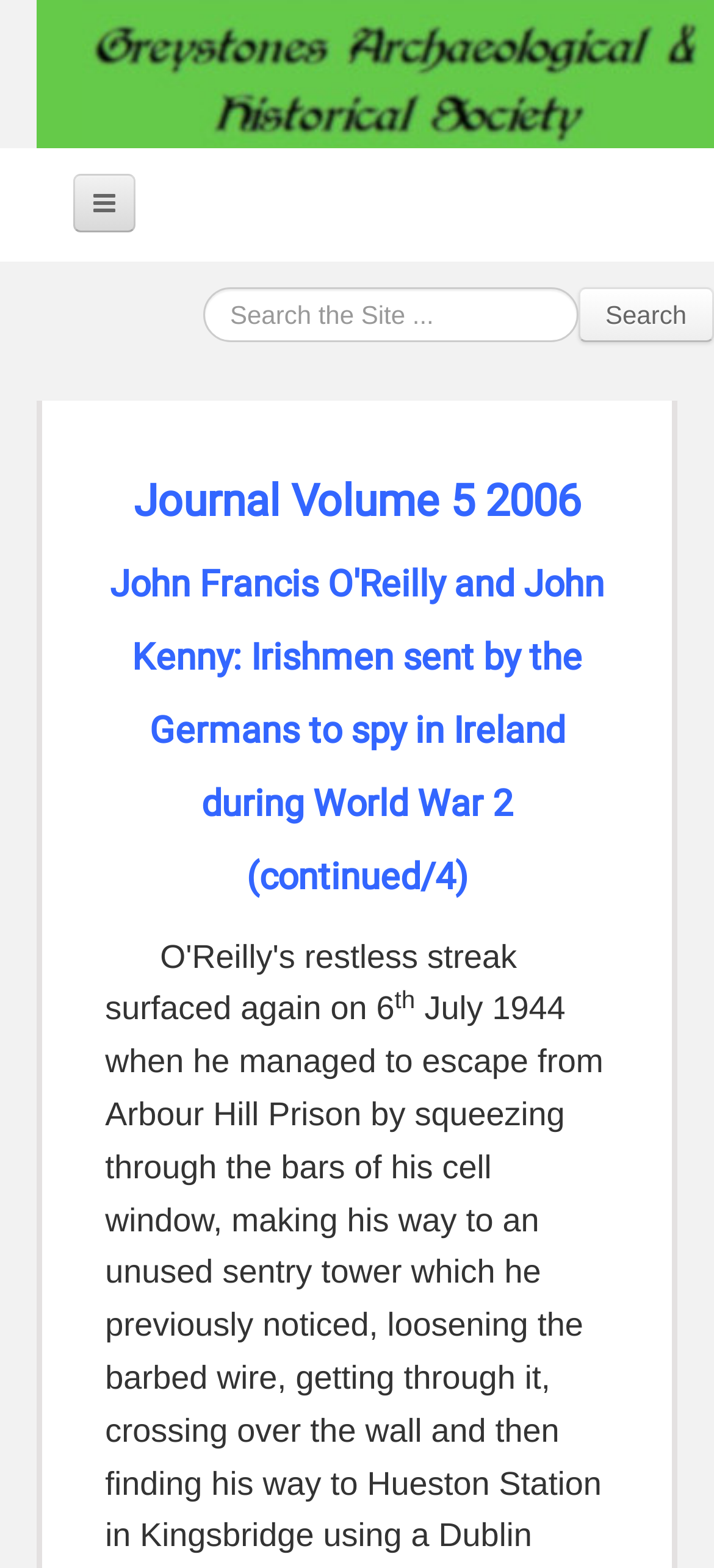Could you indicate the bounding box coordinates of the region to click in order to complete this instruction: "contact us".

[0.386, 0.454, 0.614, 0.497]